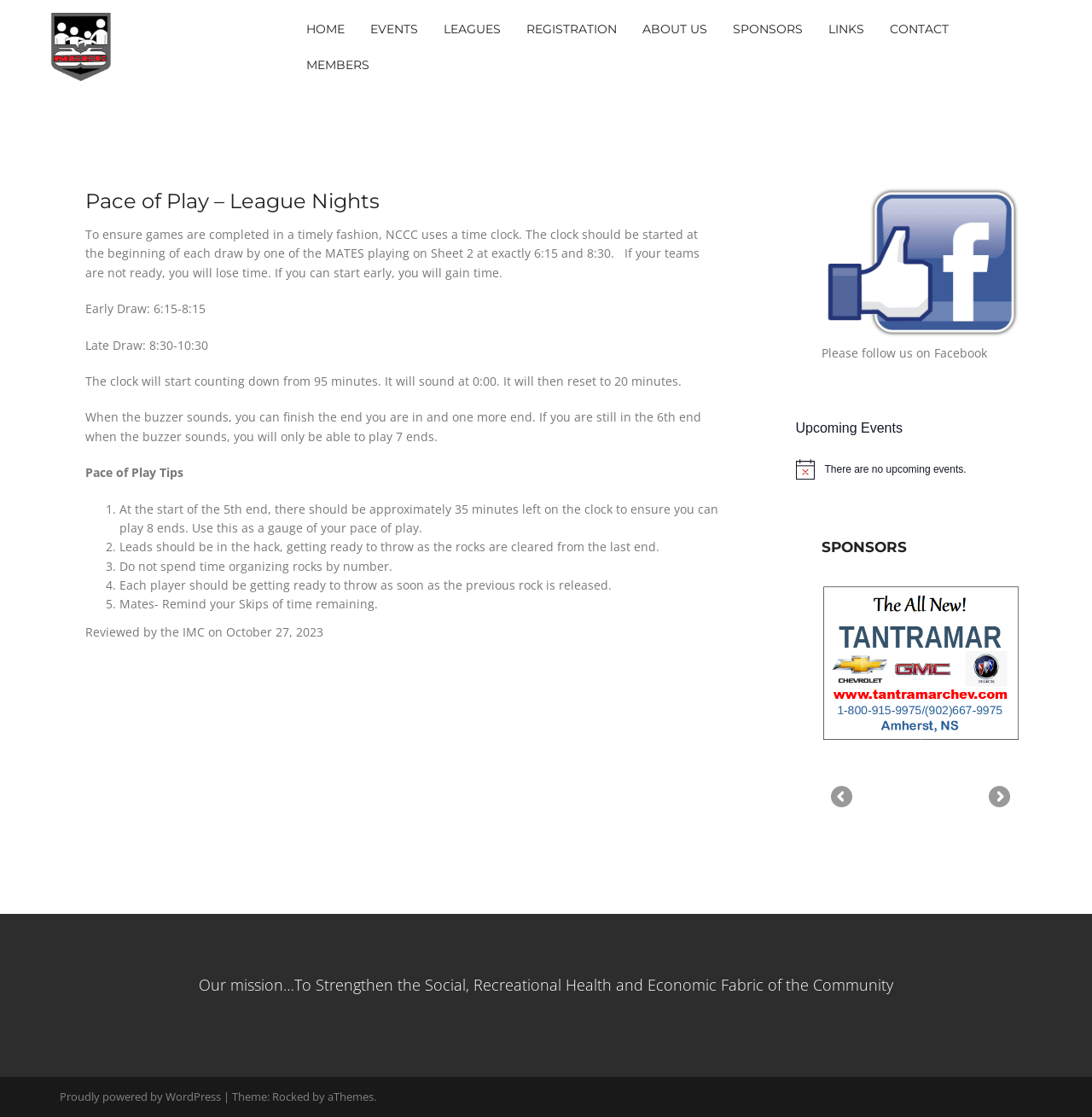What is the mission of the Northumberland Community Curling Club?
Please look at the screenshot and answer using one word or phrase.

To Strengthen the Social, Recreational Health and Economic Fabric of the Community